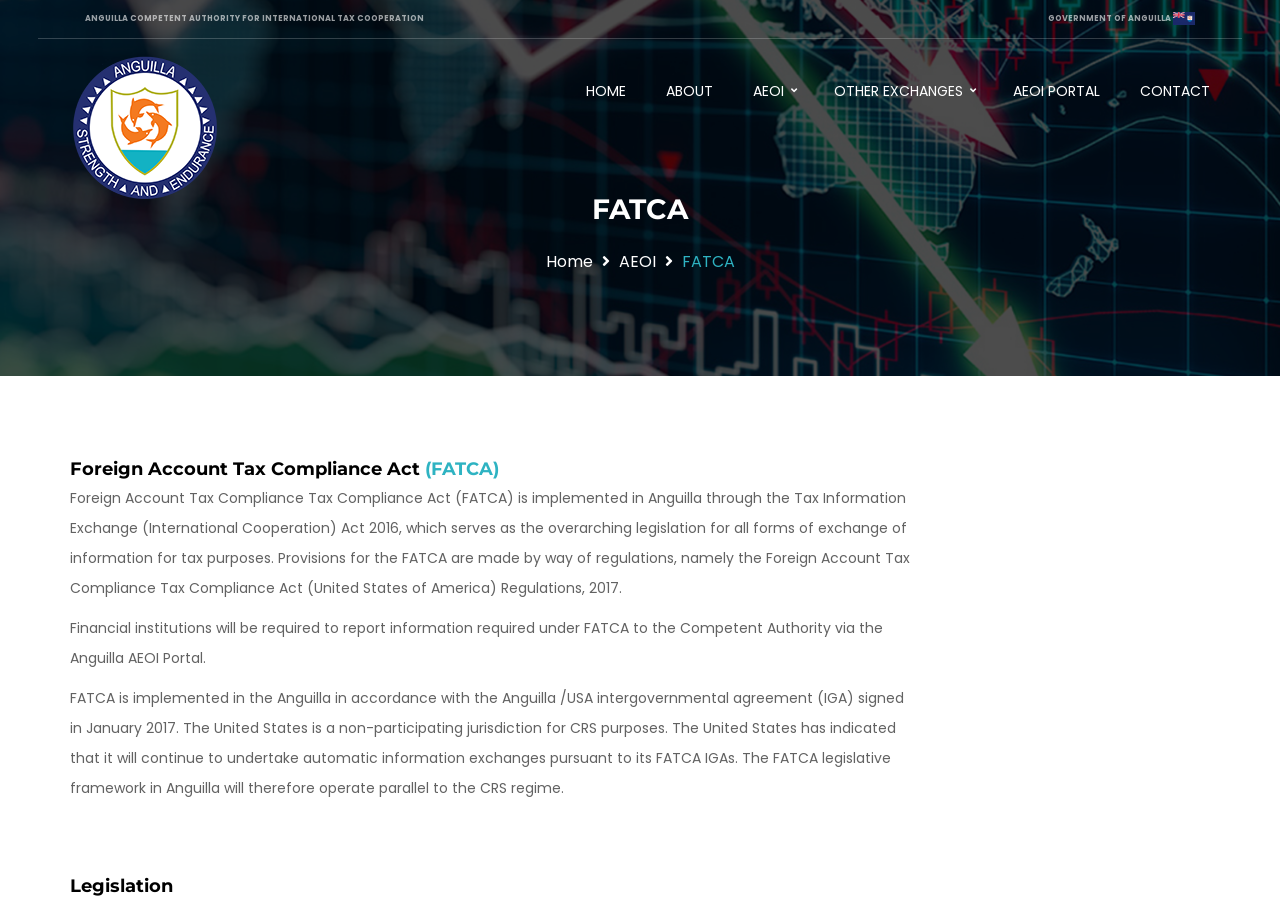Explain the features and main sections of the webpage comprehensively.

The webpage is the Anguilla Commercial Registry Website, specifically focused on the Foreign Account Tax Compliance Act (FATCA). At the top, there are two static text elements, one displaying "ANGUILLA COMPETENT AUTHORITY FOR INTERNATIONAL TAX COOPERATION" and the other showing "GOVERNMENT OF ANGUILLA". To the right of the second text element, there is a small image of the Anguilla flag.

Below these top elements, there is a navigation menu with six links: "HOME", "ABOUT", "AEOI", "OTHER EXCHANGES", "AEOI PORTAL", and "CONTACT". These links are positioned horizontally, with "HOME" on the left and "CONTACT" on the right.

Further down, there is a large heading "FATCA" that spans almost the entire width of the page. Below this heading, there are three links: "Home", "AEOI", and "FATCA", arranged horizontally.

The main content of the page is divided into two sections. The first section has a heading "Foreign Account Tax Compliance Act (FATCA)" and provides a detailed description of FATCA's implementation in Anguilla, including the relevant legislation and regulations. This section consists of three paragraphs of static text.

The second section has a heading "Legislation" and is located at the bottom of the page. There are no other elements in this section, suggesting that it may be a placeholder or an empty section.